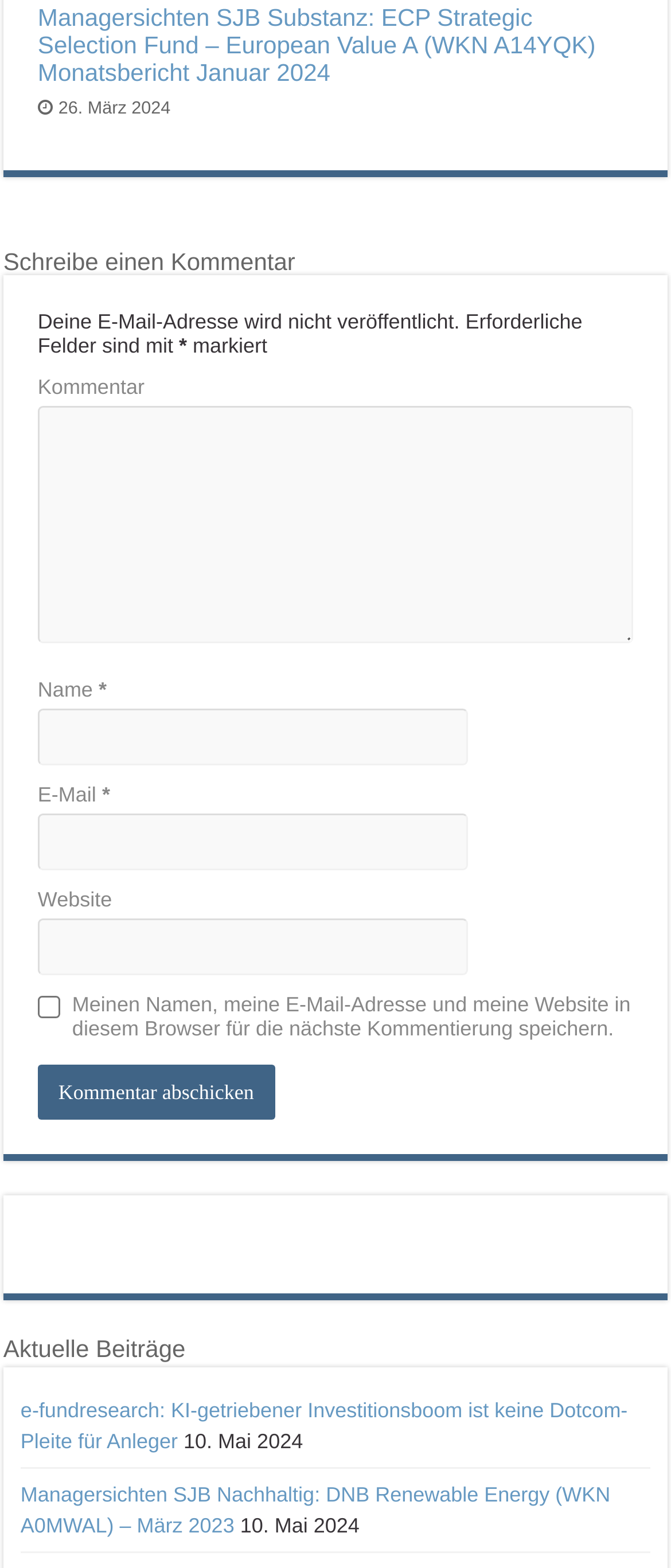Please determine the bounding box of the UI element that matches this description: parent_node: Name * name="author". The coordinates should be given as (top-left x, top-left y, bottom-right x, bottom-right y), with all values between 0 and 1.

[0.056, 0.452, 0.697, 0.488]